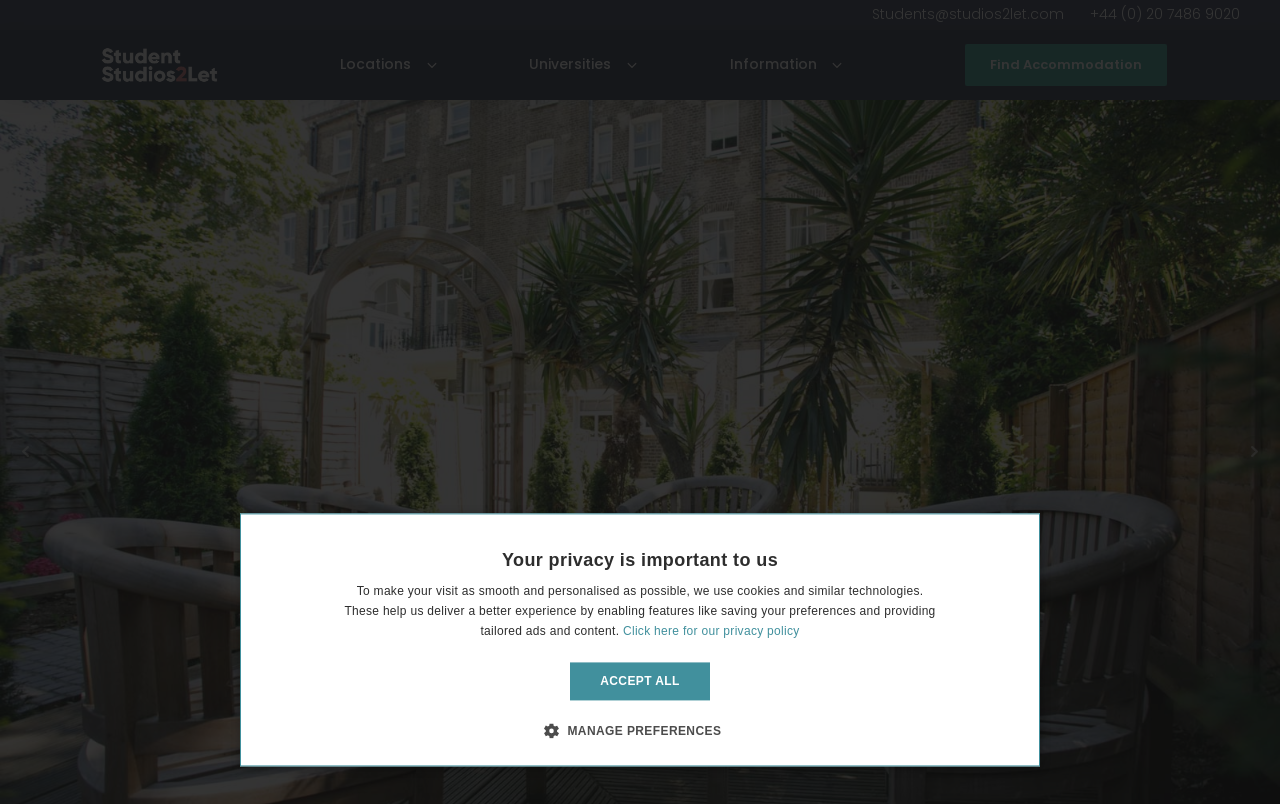Please identify the bounding box coordinates of the clickable area that will fulfill the following instruction: "Click the link to find student accommodation in West Kensington". The coordinates should be in the format of four float numbers between 0 and 1, i.e., [left, top, right, bottom].

[0.016, 0.224, 0.112, 0.249]